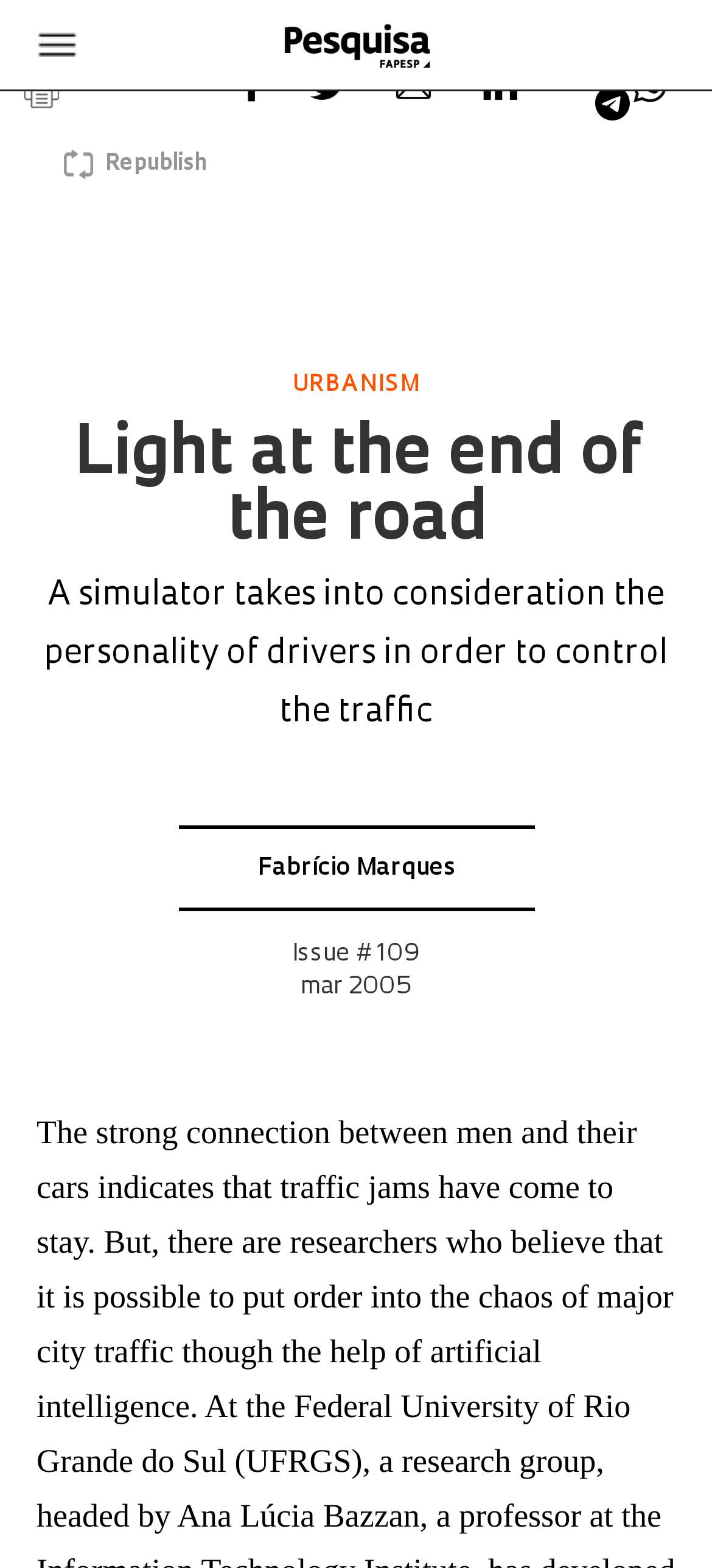What is the issue number of the magazine?
Utilize the information in the image to give a detailed answer to the question.

The issue number of the magazine can be inferred from the link 'Issue # 109 mar 2005' which suggests that the article is from issue 109 of the magazine.